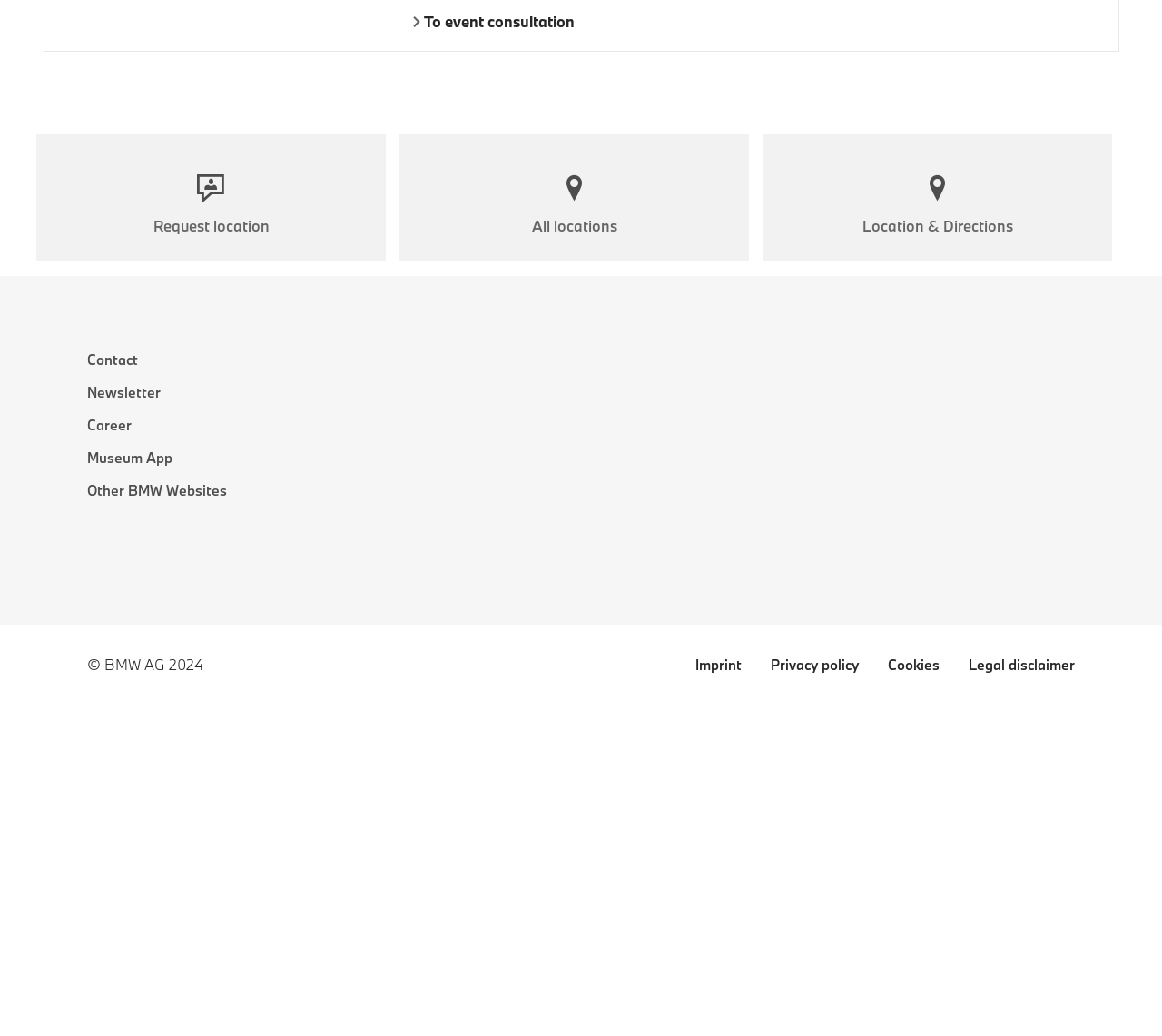Can you specify the bounding box coordinates of the area that needs to be clicked to fulfill the following instruction: "View contact information"?

[0.075, 0.339, 0.119, 0.356]